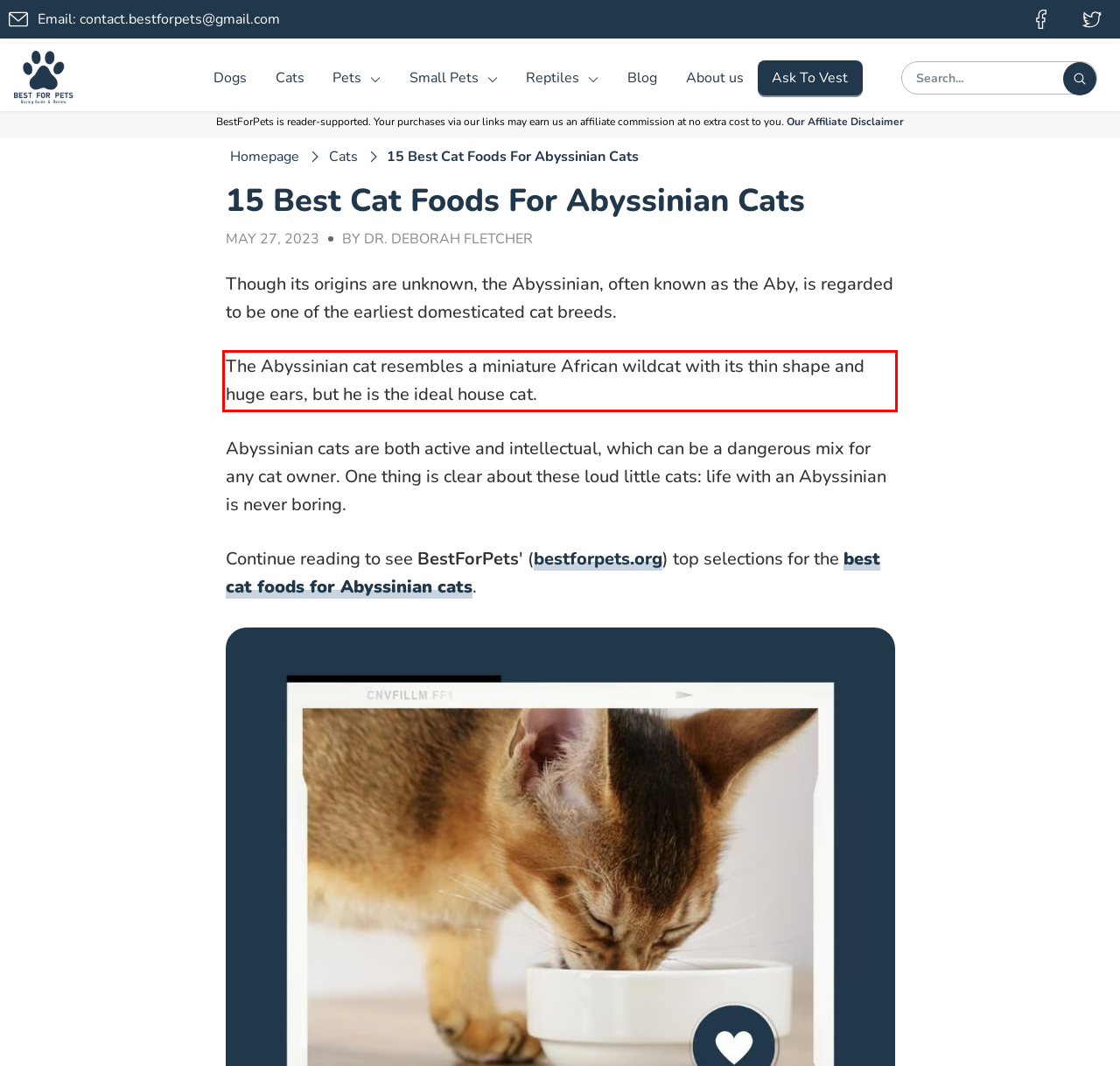Locate the red bounding box in the provided webpage screenshot and use OCR to determine the text content inside it.

The Abyssinian cat resembles a miniature African wildcat with its thin shape and huge ears, but he is the ideal house cat.